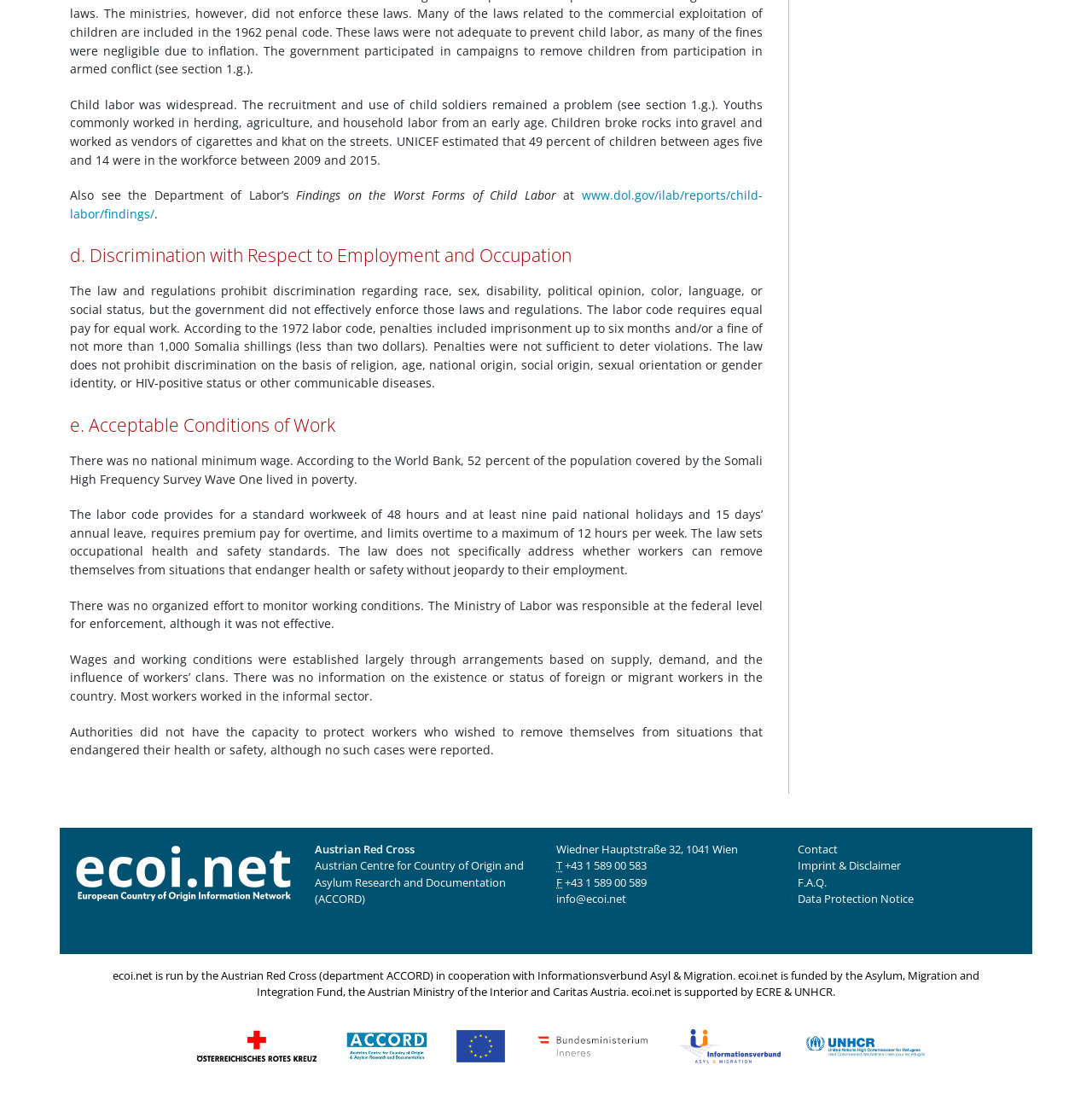Please determine the bounding box coordinates for the UI element described here. Use the format (top-left x, top-left y, bottom-right x, bottom-right y) with values bounded between 0 and 1: title="Informationsverbund Asyl & Migration"

[0.622, 0.943, 0.714, 0.957]